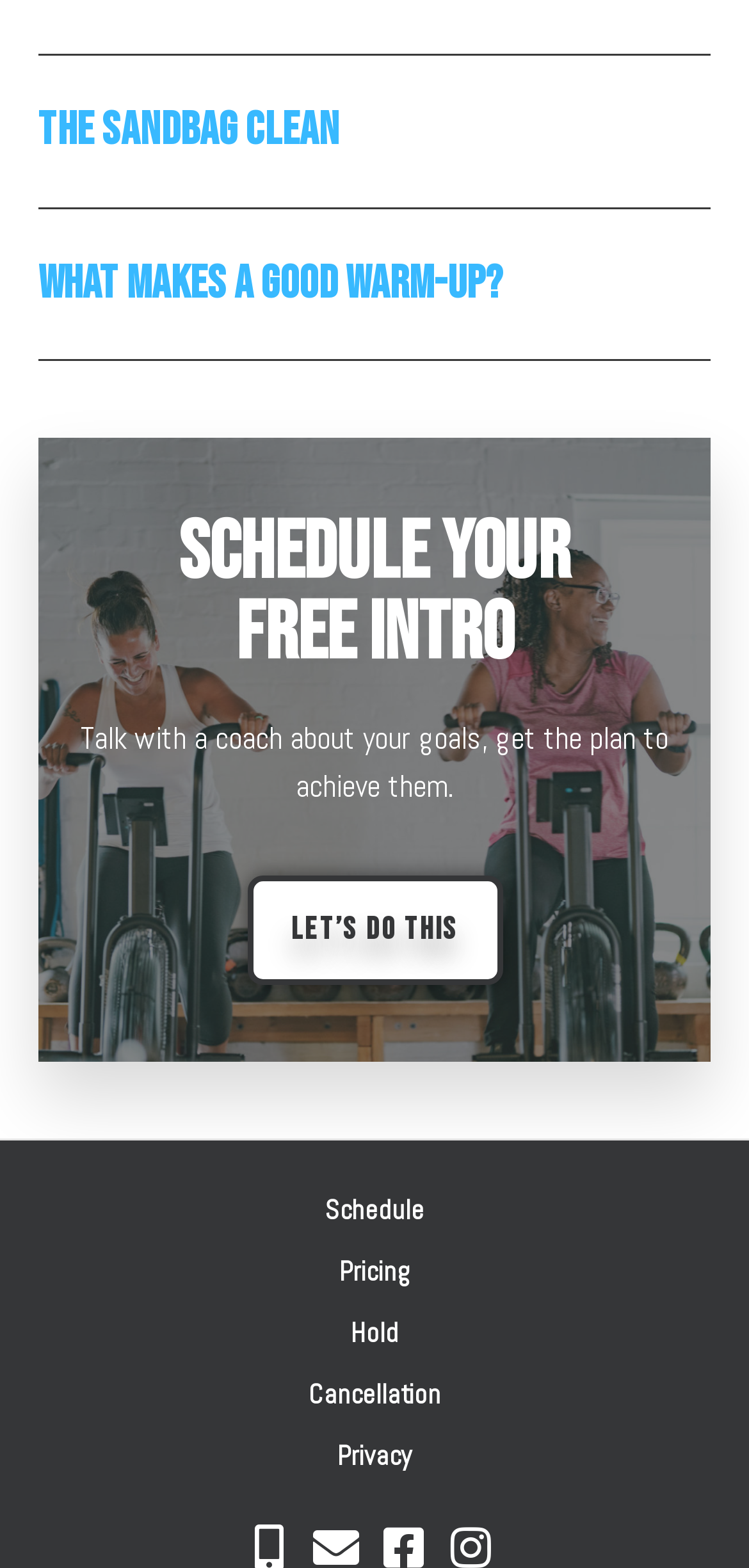What is the call-to-action on the webpage?
Offer a detailed and full explanation in response to the question.

The webpage has a prominent heading 'schedule your free intro' and a button 'LET’S DO THIS' which implies that the call-to-action on the webpage is to schedule a free intro.